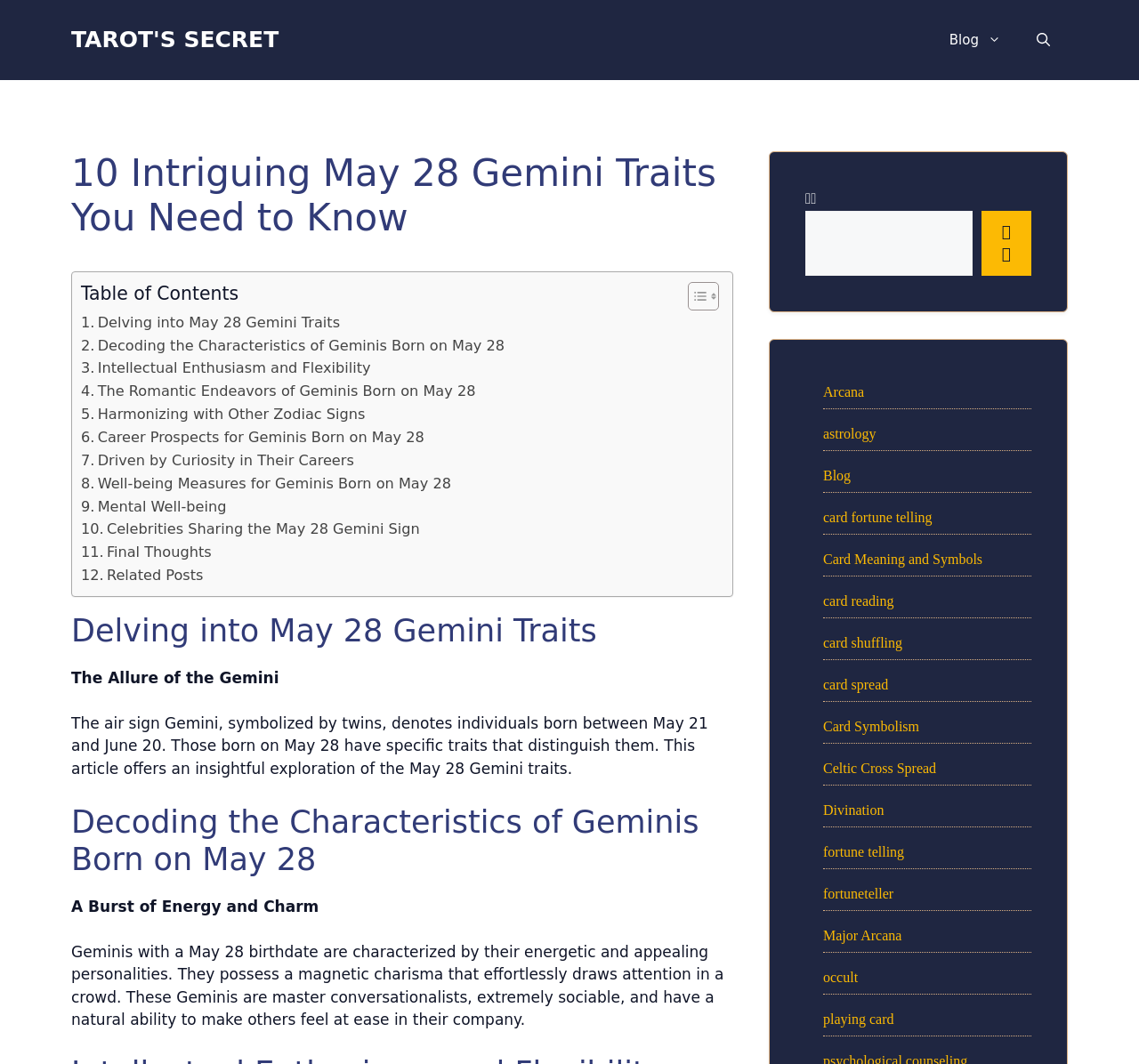What is the first characteristic of Geminis born on May 28?
Provide an in-depth and detailed explanation in response to the question.

I read the article and found that the first characteristic of Geminis born on May 28 is described as 'A Burst of Energy and Charm', which indicates that they are energetic and charming.